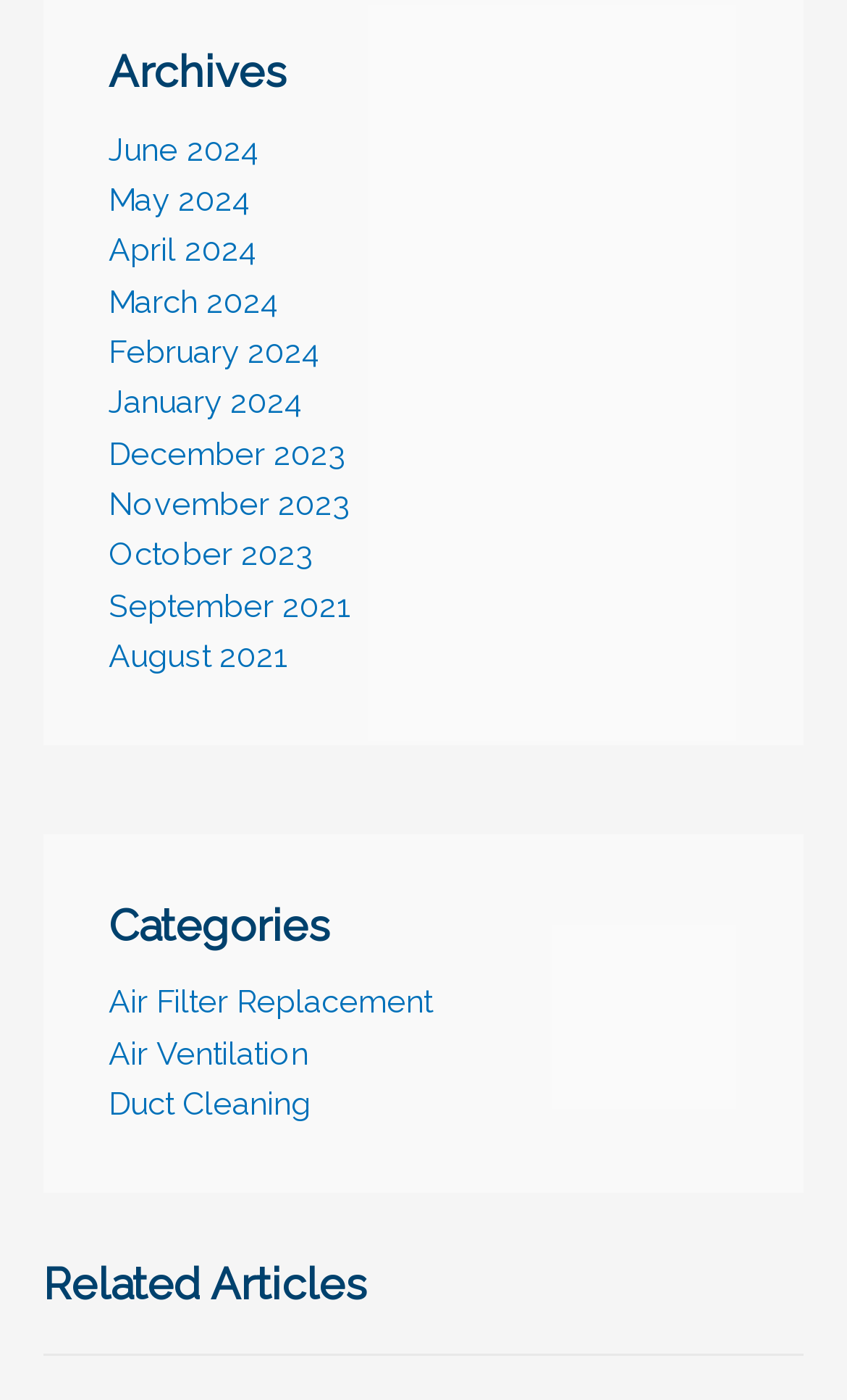How many categories are listed?
Please provide a single word or phrase based on the screenshot.

3